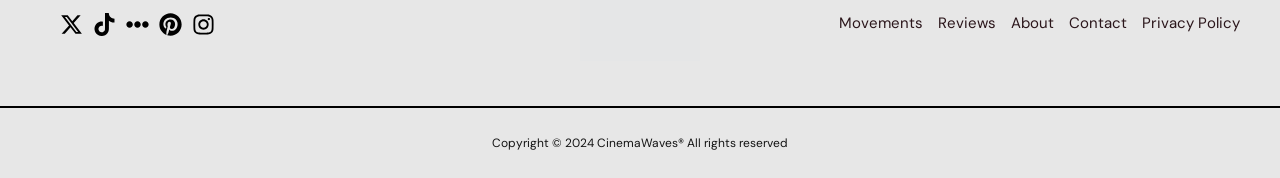Please identify the bounding box coordinates of the clickable region that I should interact with to perform the following instruction: "Go to Movements". The coordinates should be expressed as four float numbers between 0 and 1, i.e., [left, top, right, bottom].

[0.655, 0.053, 0.727, 0.206]